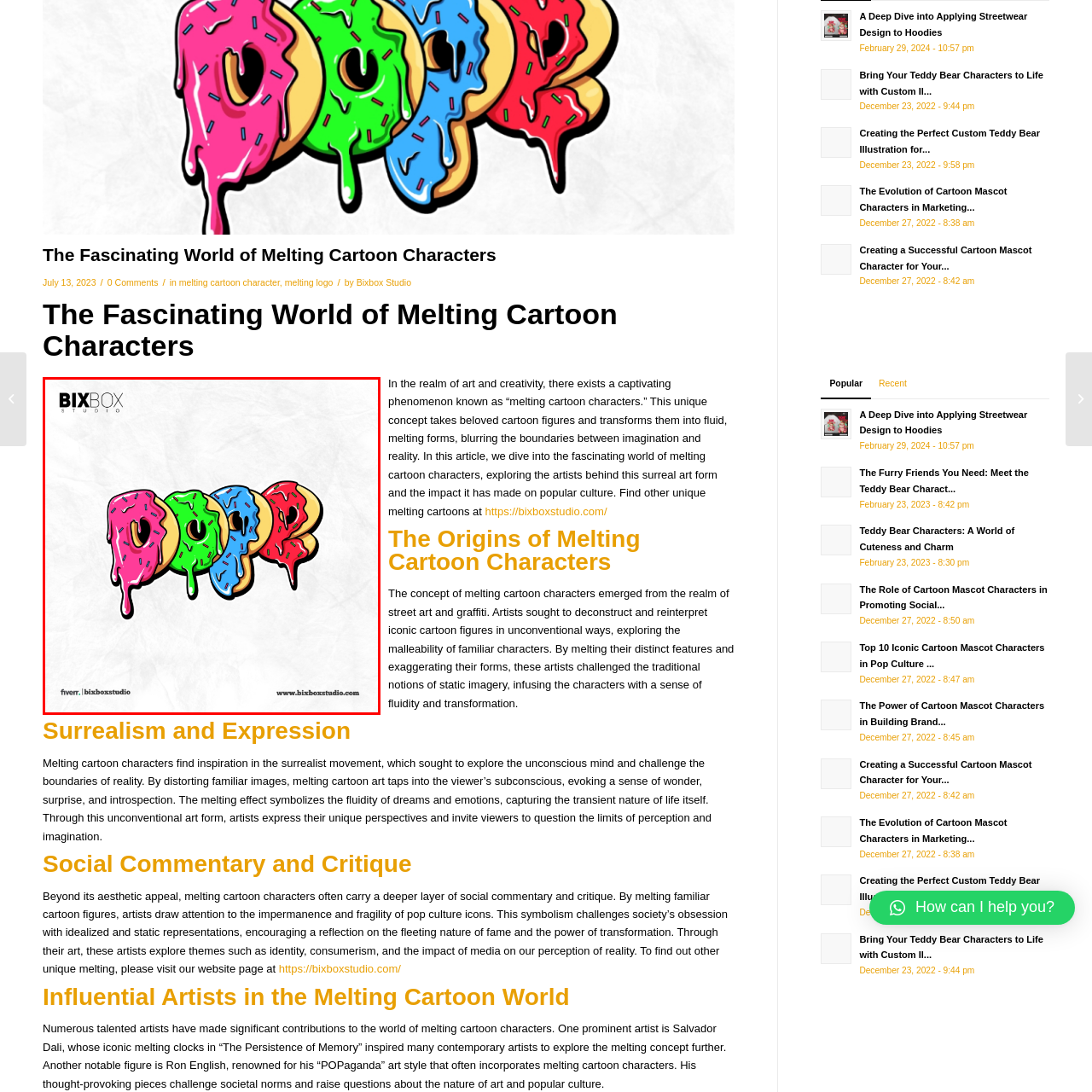Examine the image within the red border, What is the dominant theme of the artwork? 
Please provide a one-word or one-phrase answer.

playfulness and creativity